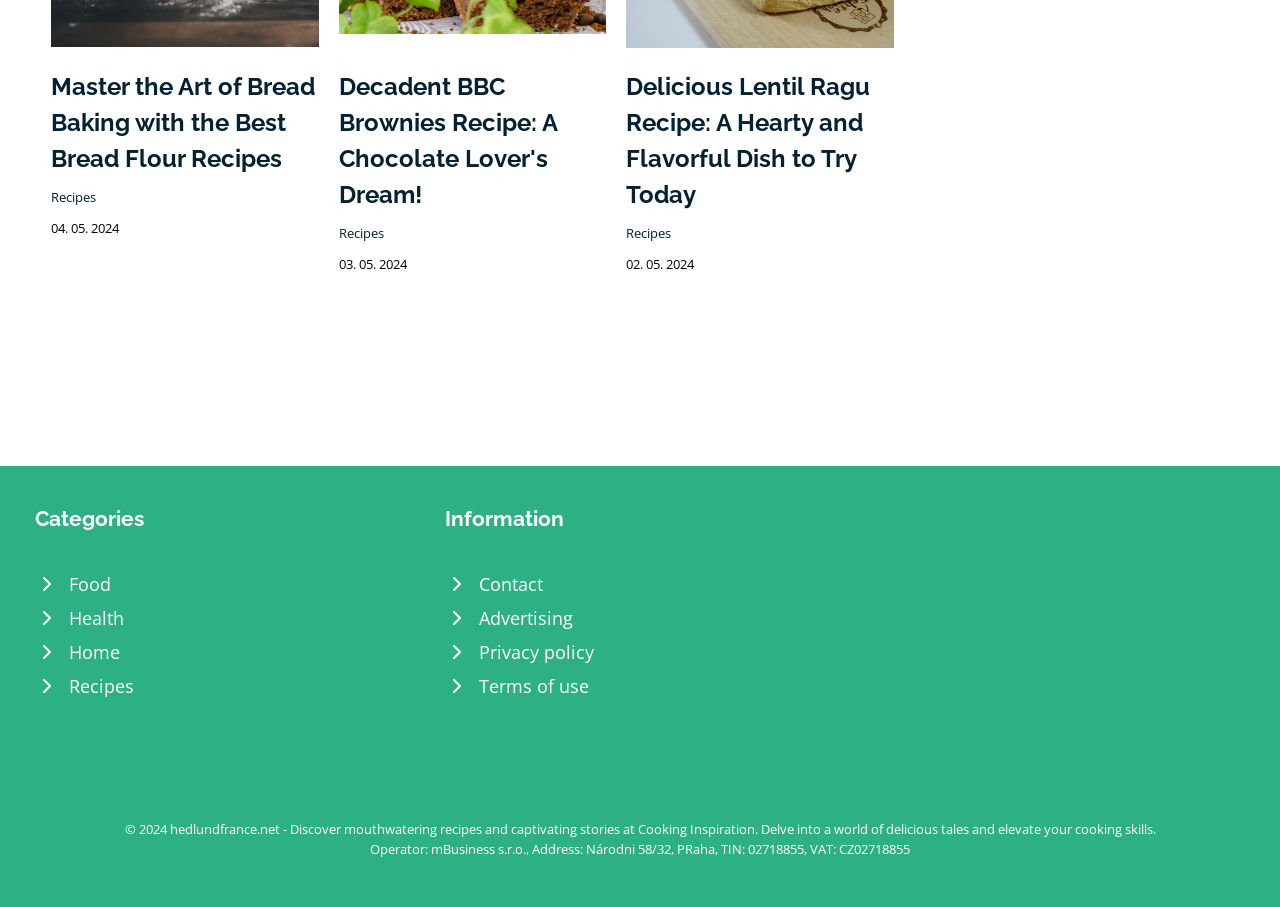What is the name of the website?
Using the image as a reference, answer the question with a short word or phrase.

Cooking Inspiration